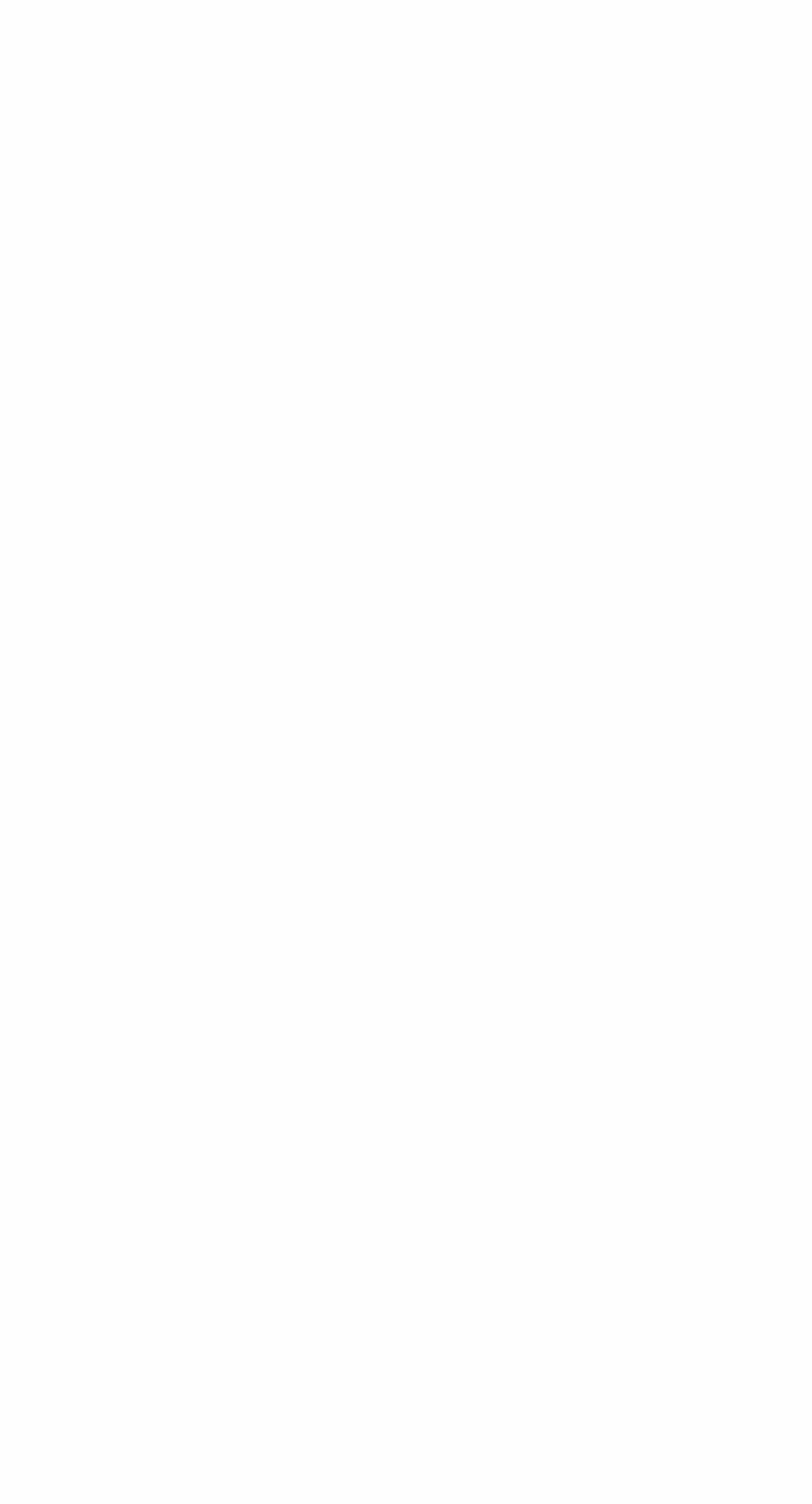Can you specify the bounding box coordinates of the area that needs to be clicked to fulfill the following instruction: "Scroll to top"?

[0.879, 0.944, 0.962, 0.988]